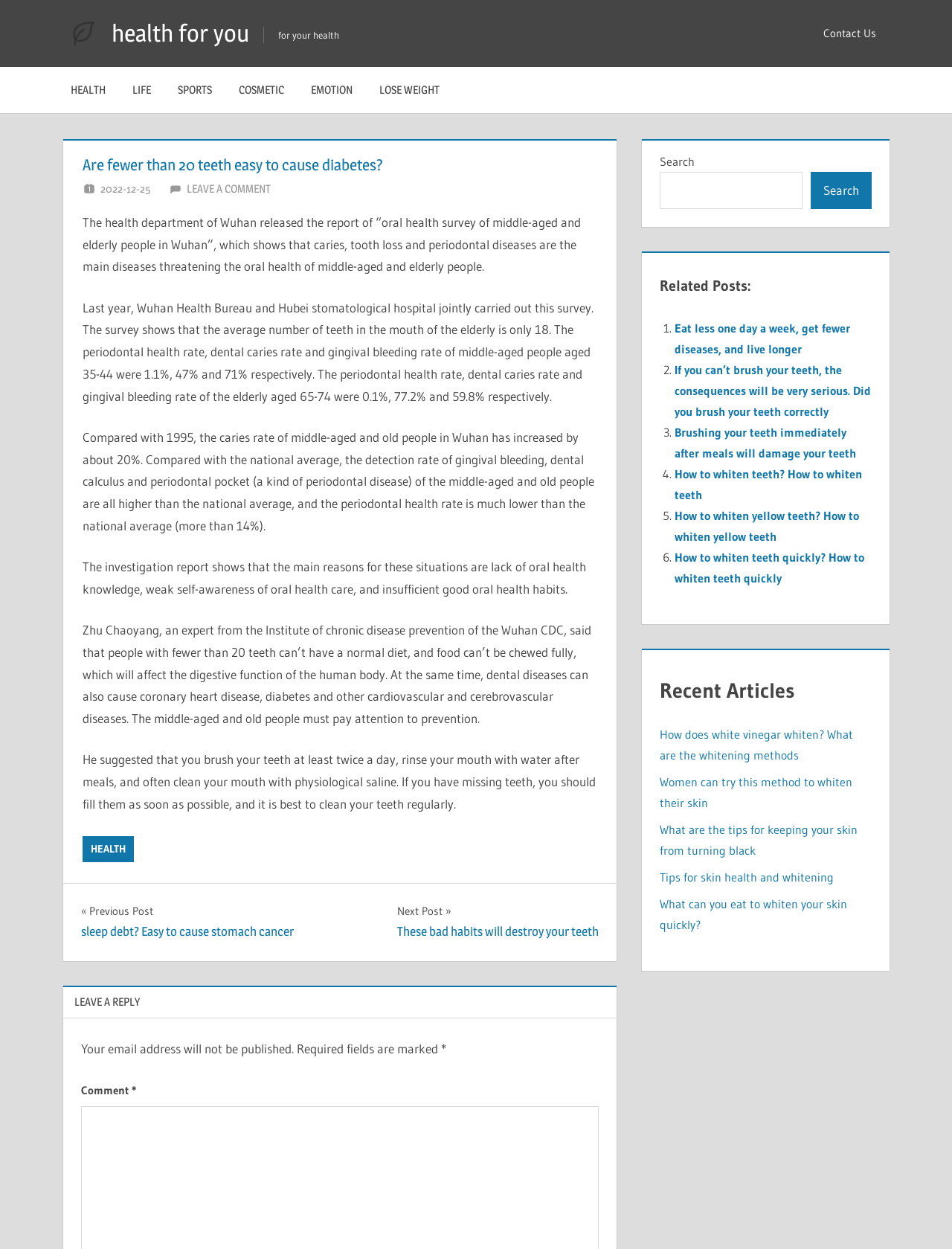Generate an in-depth caption that captures all aspects of the webpage.

This webpage is about health-related topics, specifically focusing on oral health. At the top, there is a logo and a navigation menu with links to different categories such as "HEALTH", "LIFE", "SPORTS", "COSMETIC", "EMOTION", and "LOSE WEIGHT". Below the navigation menu, there is a header section with a title "Are fewer than 20 teeth easy to cause diabetes?" and a link to the publication date "2022-12-25".

The main content of the webpage is an article discussing the oral health survey of middle-aged and elderly people in Wuhan. The article is divided into several paragraphs, each discussing different aspects of oral health, such as the prevalence of caries, tooth loss, and periodontal diseases, and the importance of good oral health habits. There are six paragraphs in total, with the last one providing advice from an expert on how to maintain good oral health.

On the right side of the webpage, there is a complementary section with a search bar, a heading "Related Posts:", and a list of six related articles with links. Below the related posts, there is another section with a heading "Recent Articles" and four links to recent articles.

At the bottom of the webpage, there is a footer section with a link to "HEALTH" and a navigation menu with links to "Posts" and "Leave a Reply". The "Leave a Reply" section allows users to comment on the article, with fields for name, email, and comment.